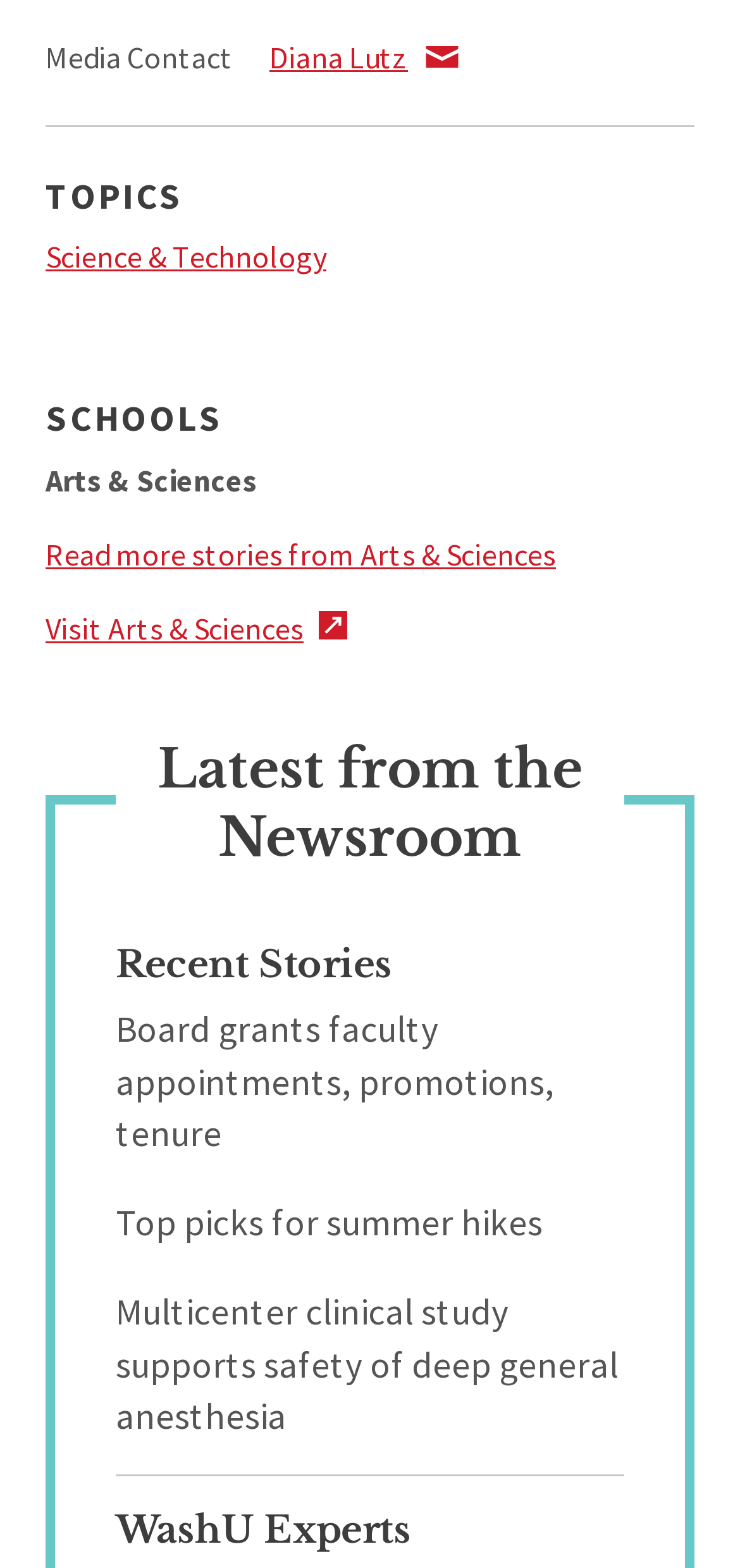Given the following UI element description: "Science & Technology", find the bounding box coordinates in the webpage screenshot.

[0.062, 0.152, 0.441, 0.176]